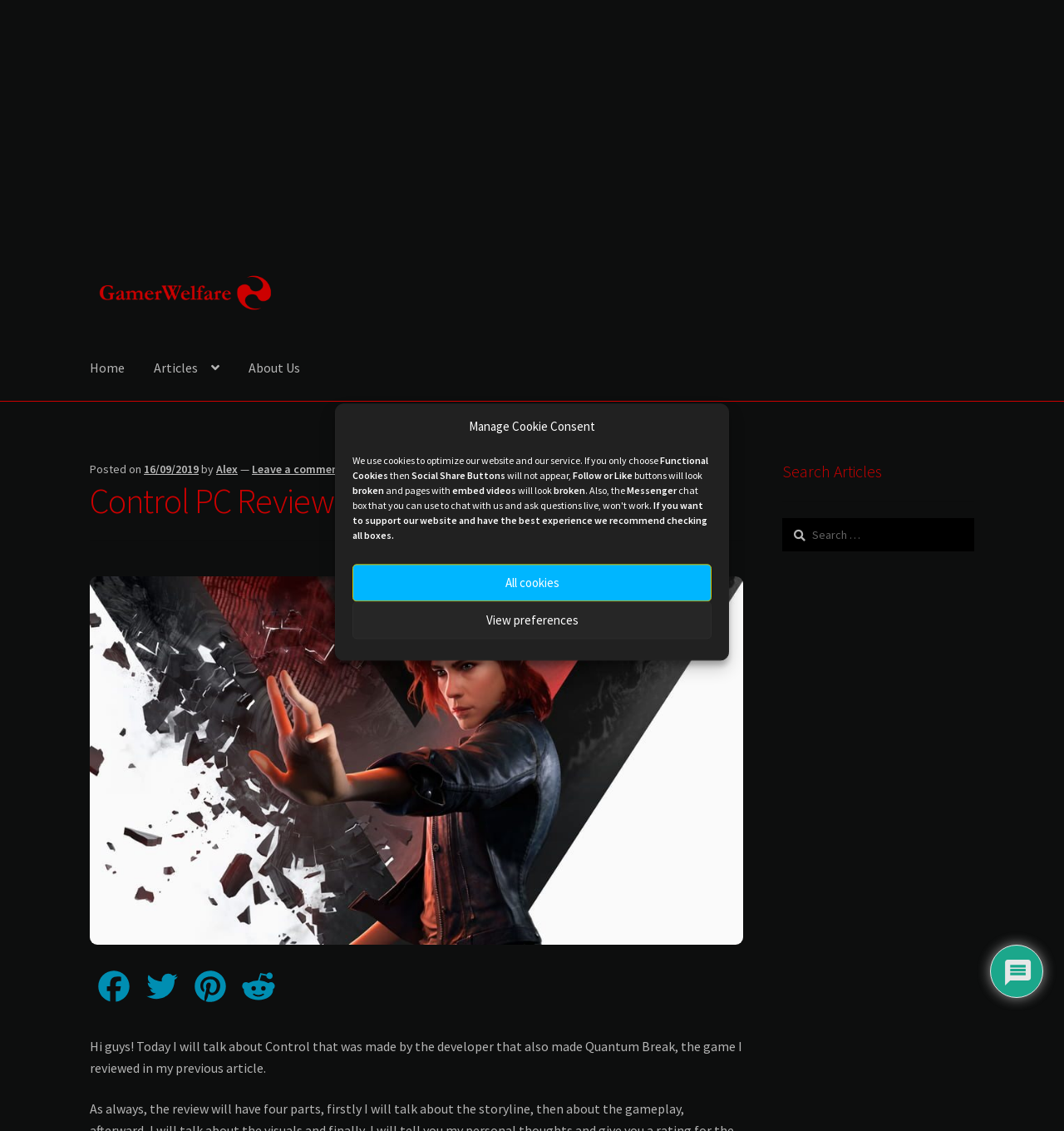Find the bounding box coordinates of the element I should click to carry out the following instruction: "Share on Facebook".

[0.084, 0.854, 0.13, 0.905]